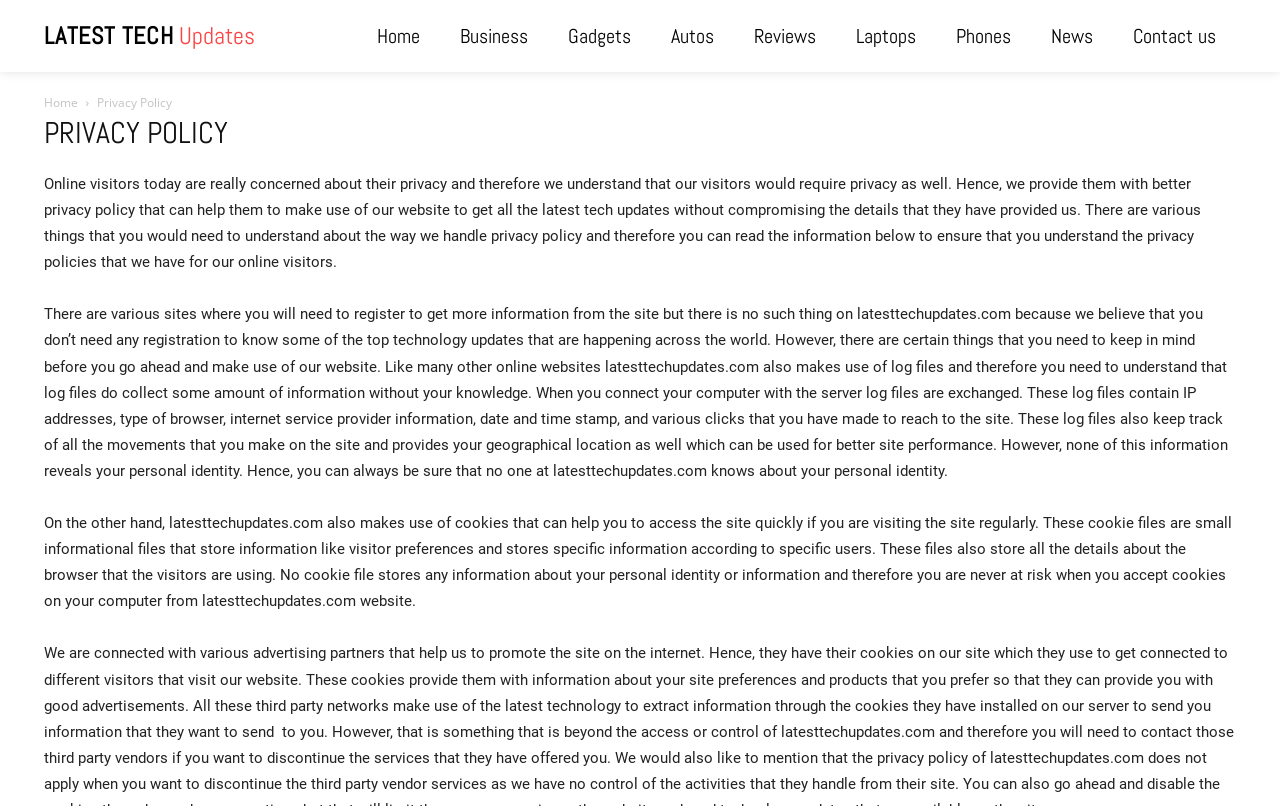What type of information is not collected by log files?
Please utilize the information in the image to give a detailed response to the question.

The webpage states that log files do not collect any information that reveals the user's personal identity, ensuring that the user's personal information remains private.